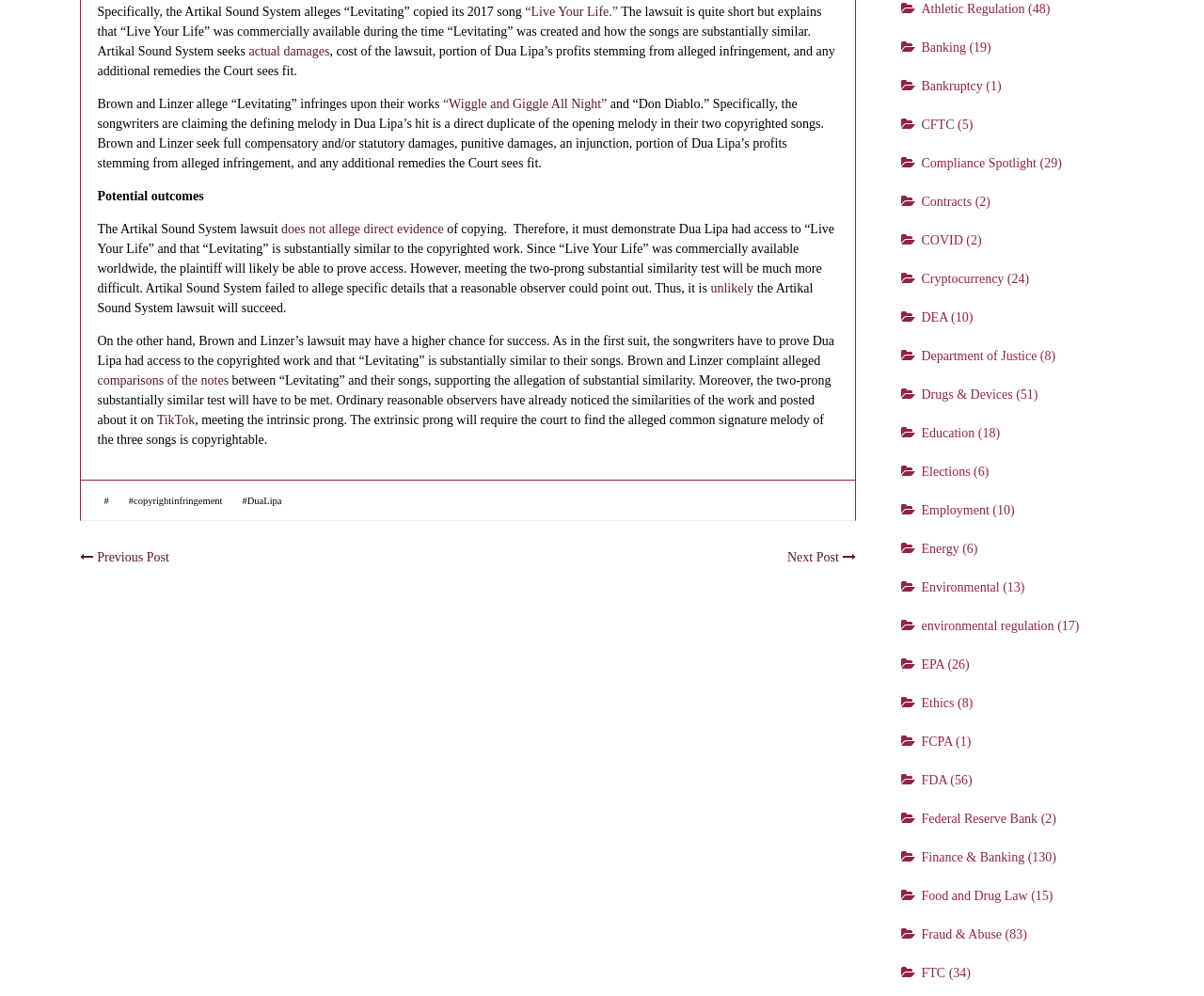Provide the bounding box coordinates in the format (top-left x, top-left y, bottom-right x, bottom-right y). All values are floating point numbers between 0 and 1. Determine the bounding box coordinate of the UI element described as: Next PostNext post:

[0.654, 0.553, 0.711, 0.567]